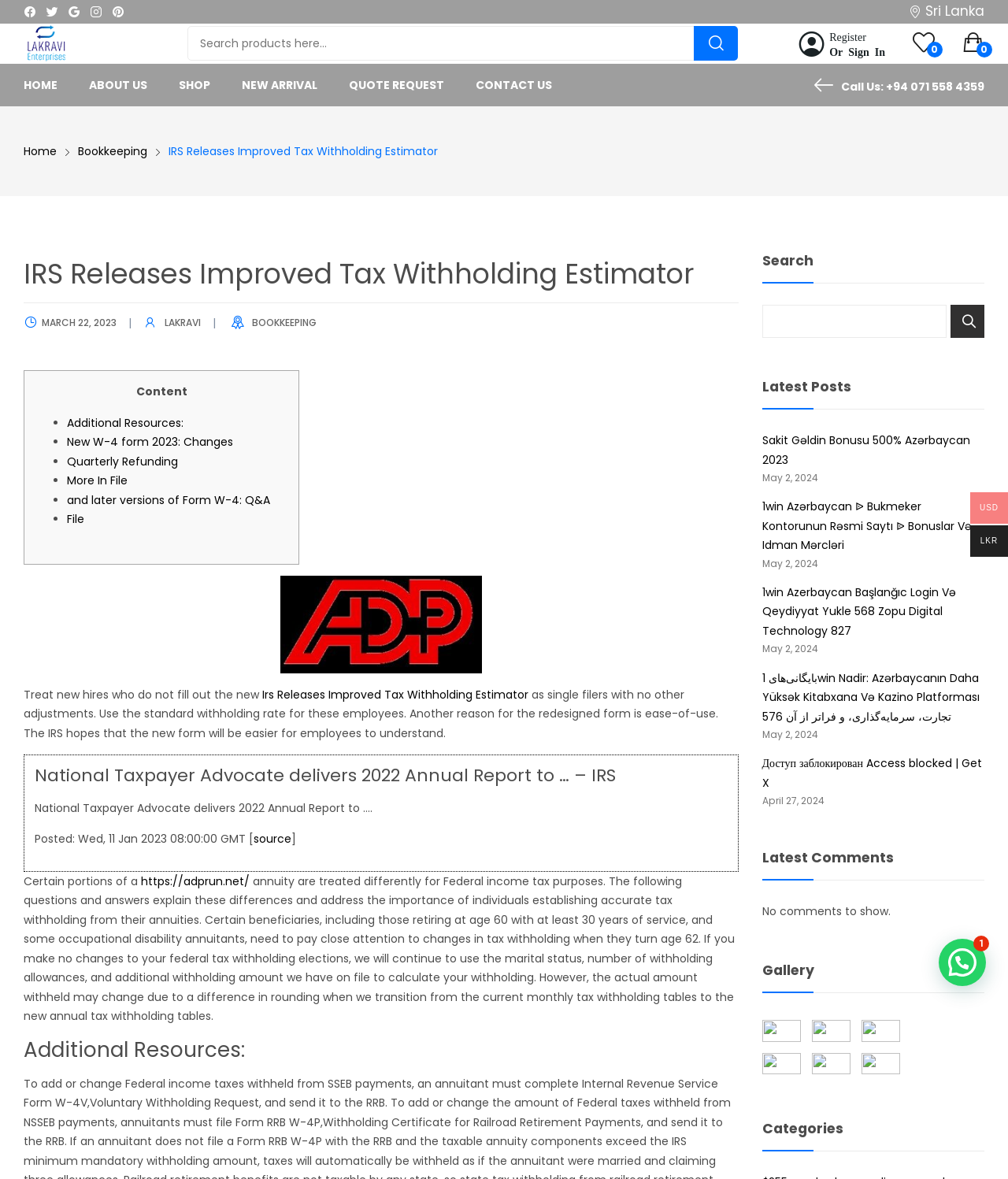Specify the bounding box coordinates of the area that needs to be clicked to achieve the following instruction: "Check Call Us: +94 071 558 4359".

[0.834, 0.067, 0.977, 0.08]